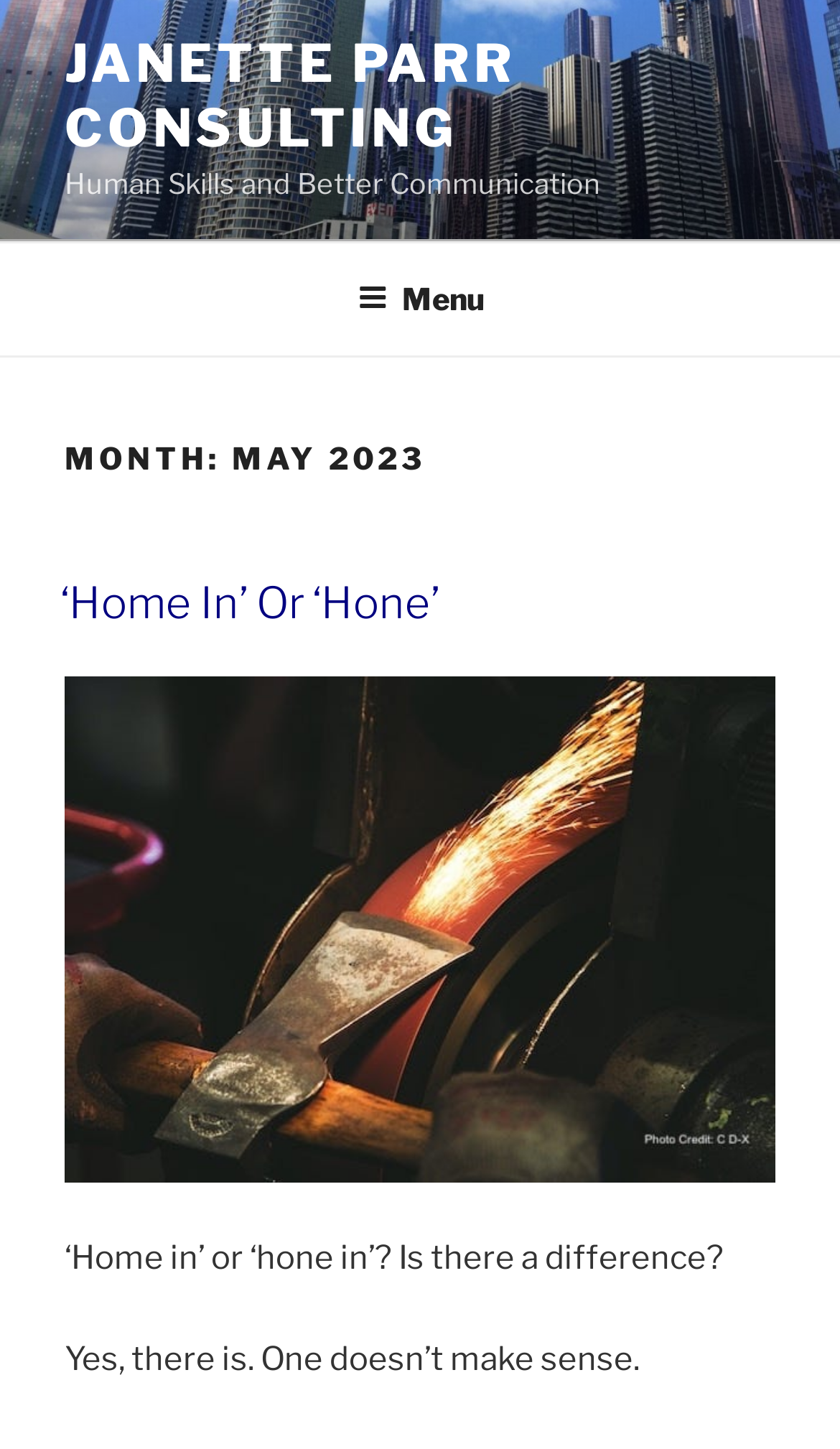How many paragraphs are in the blog post?
Using the visual information, respond with a single word or phrase.

3